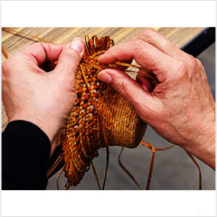What is the artisan weaving?
Using the image, provide a detailed and thorough answer to the question.

The artisan is weaving a traditional craft, which is highlighted as an important part of cultural heritage, and the image serves as an invitation to explore the art of traditional weaving and its significance within the community.